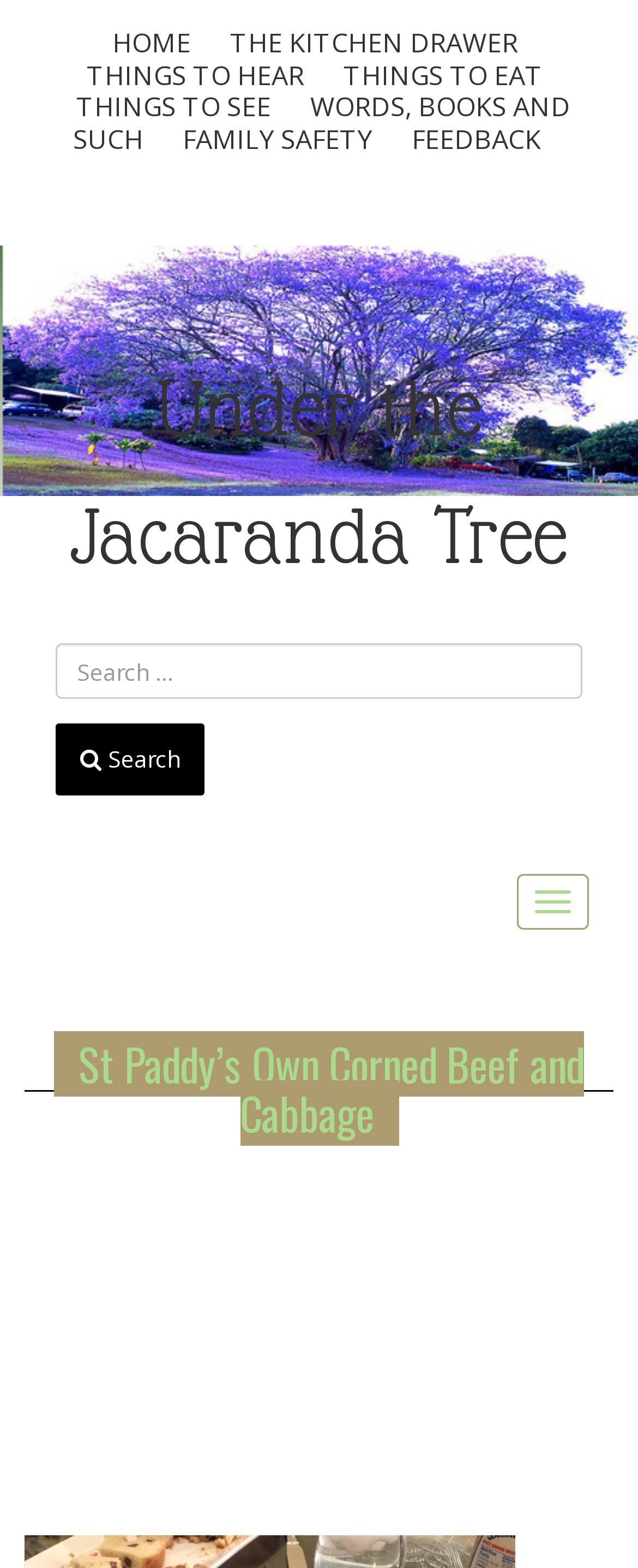Indicate the bounding box coordinates of the element that needs to be clicked to satisfy the following instruction: "visit the kitchen drawer". The coordinates should be four float numbers between 0 and 1, i.e., [left, top, right, bottom].

[0.347, 0.016, 0.824, 0.039]